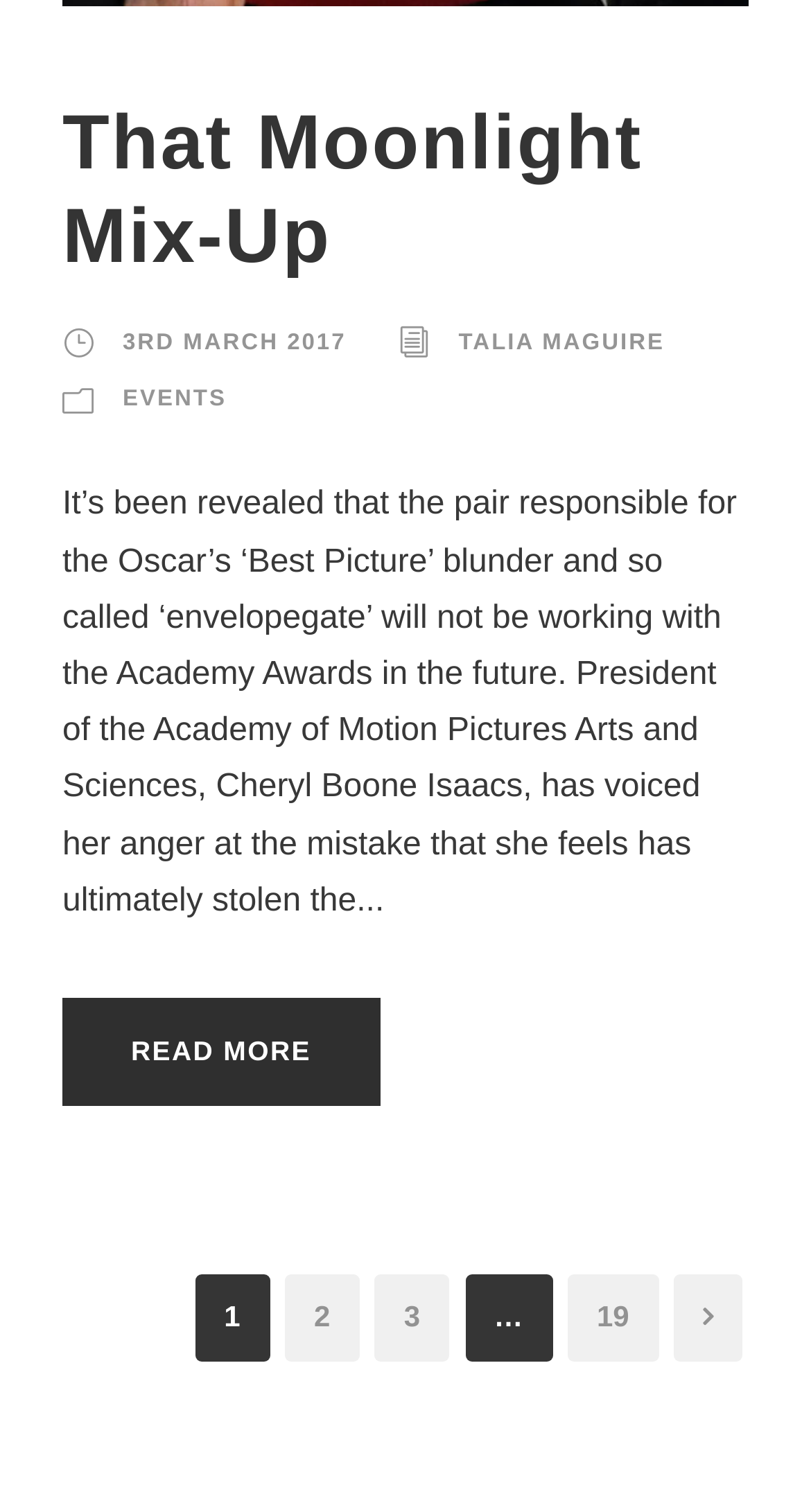Who is the president of the Academy of Motion Pictures Arts and Sciences?
Using the visual information, answer the question in a single word or phrase.

Cheryl Boone Isaacs